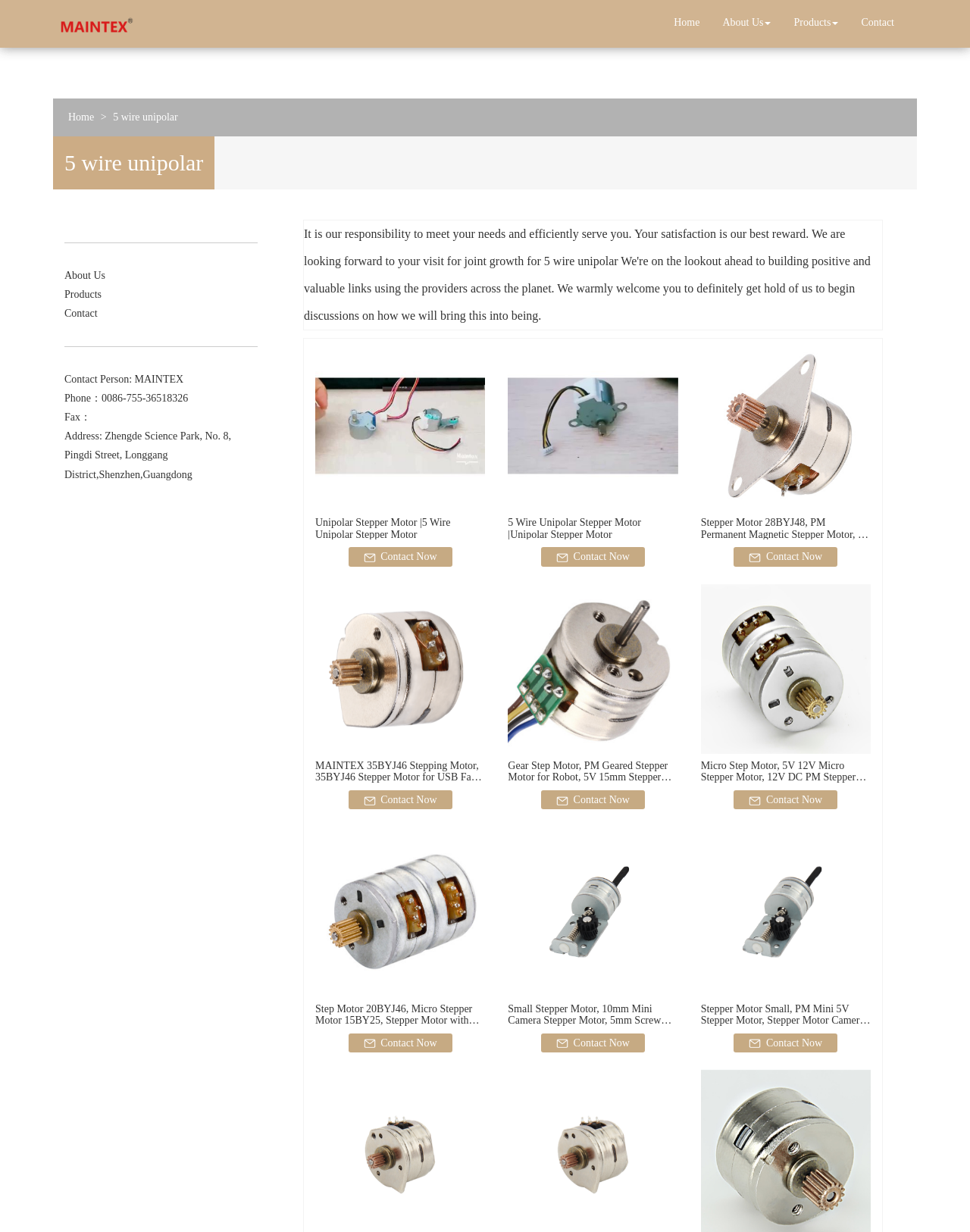Please find and generate the text of the main heading on the webpage.

5 wire unipolar